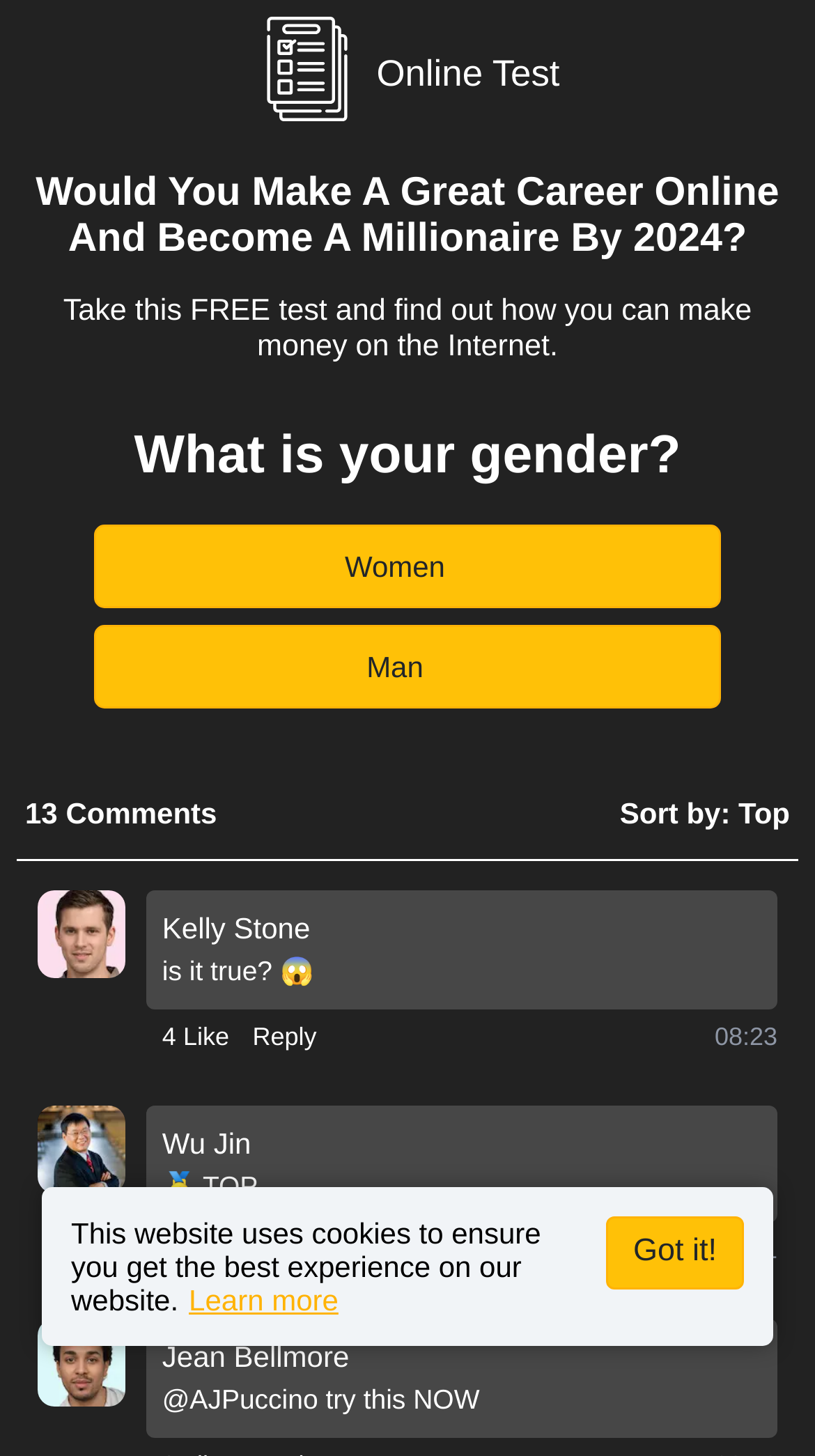Please answer the following question as detailed as possible based on the image: 
What is the name of the person in the image?

The image has a caption 'Kelly Stone' which suggests that the person in the image is Kelly Stone.